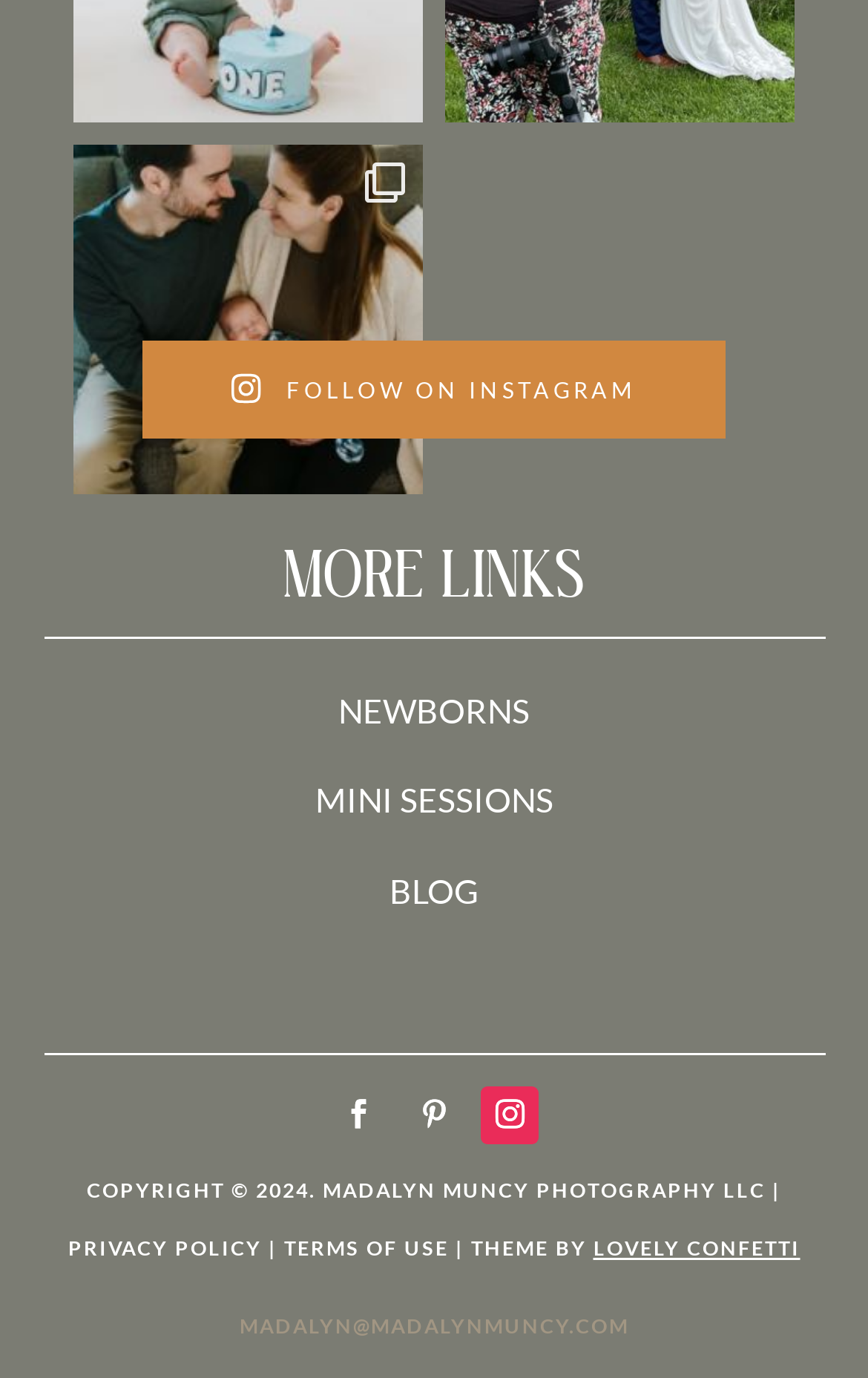What is the photographer's email address?
From the screenshot, supply a one-word or short-phrase answer.

MADALYN@MADALYNMUNCY.COM